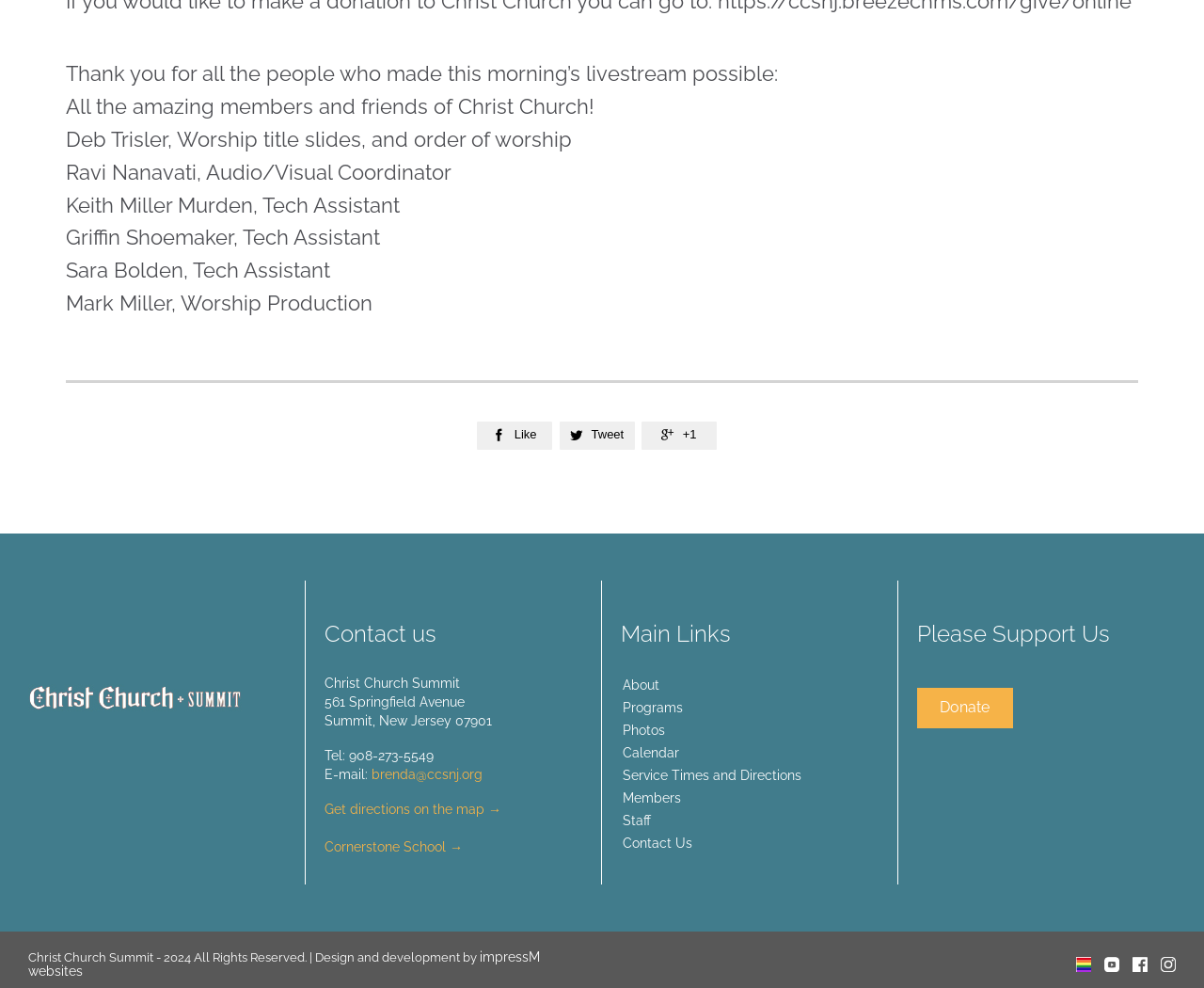Please determine the bounding box coordinates of the element to click in order to execute the following instruction: "Get directions on the map". The coordinates should be four float numbers between 0 and 1, specified as [left, top, right, bottom].

[0.27, 0.811, 0.402, 0.826]